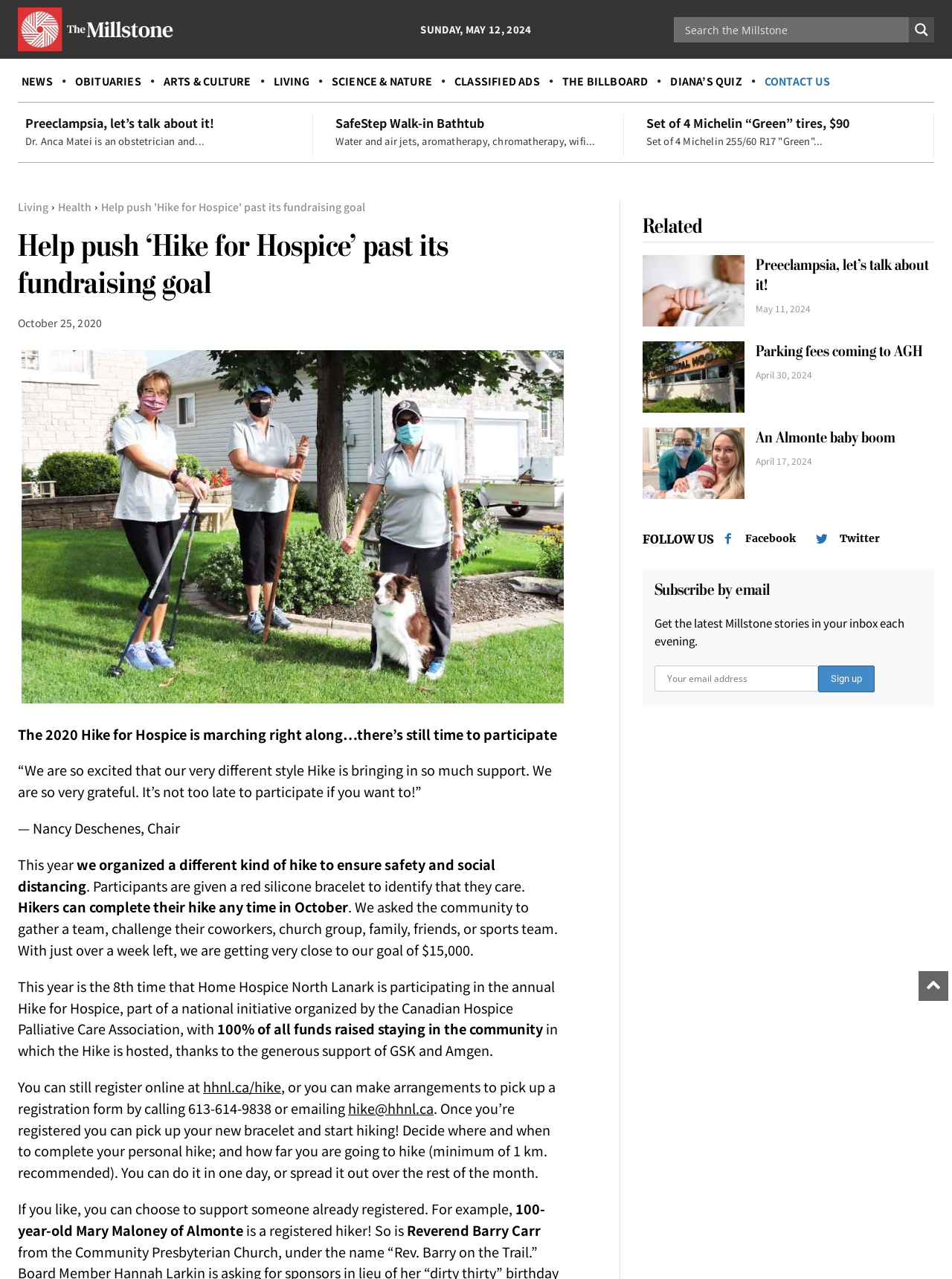What is the deadline to participate in the Hike for Hospice?
We need a detailed and exhaustive answer to the question. Please elaborate.

According to the webpage, participants can complete their hike any time in October, and with just over a week left, the organizers are getting close to their fundraising goal.